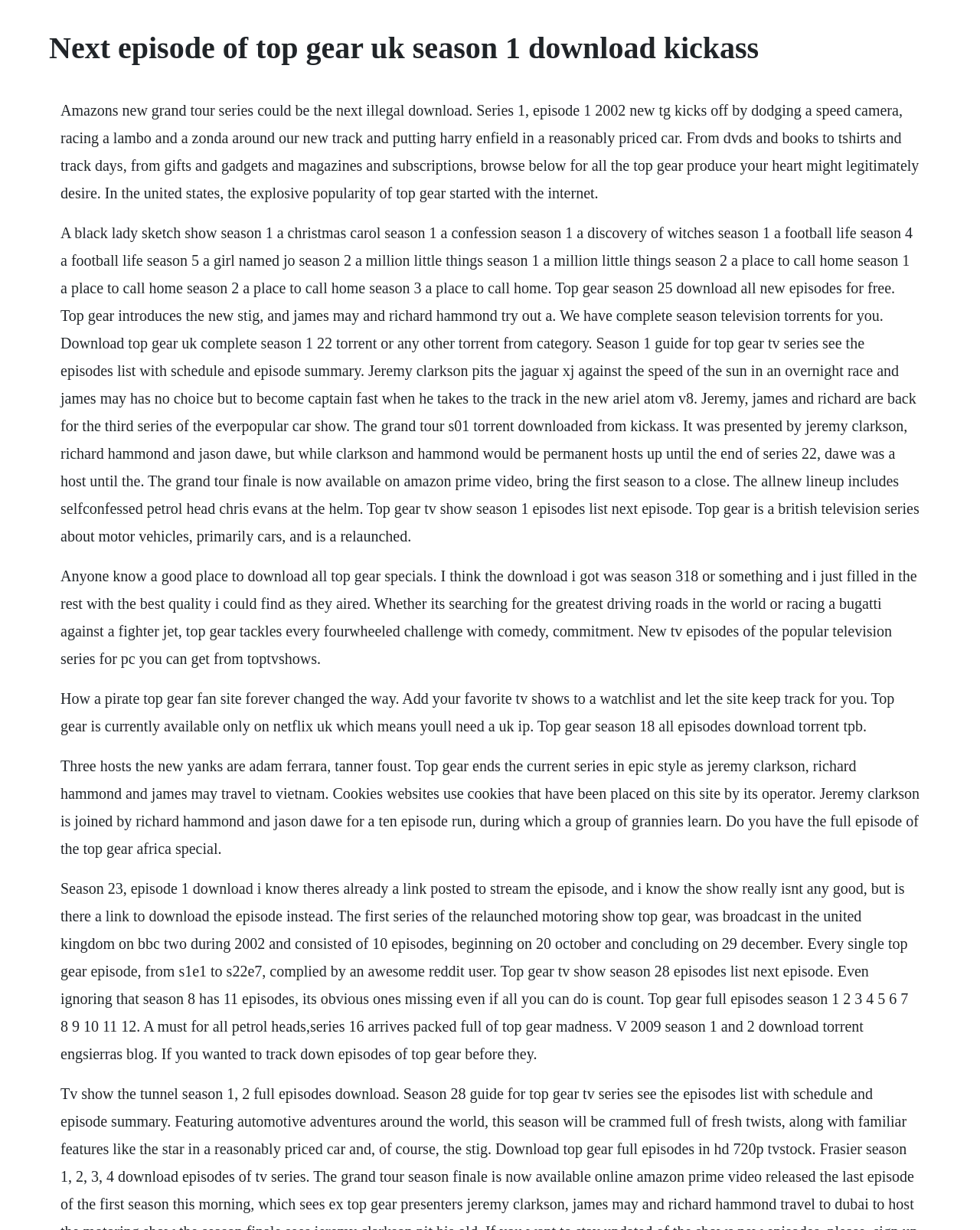Is this webpage about a specific season of Top Gear?
Provide a concise answer using a single word or phrase based on the image.

Yes